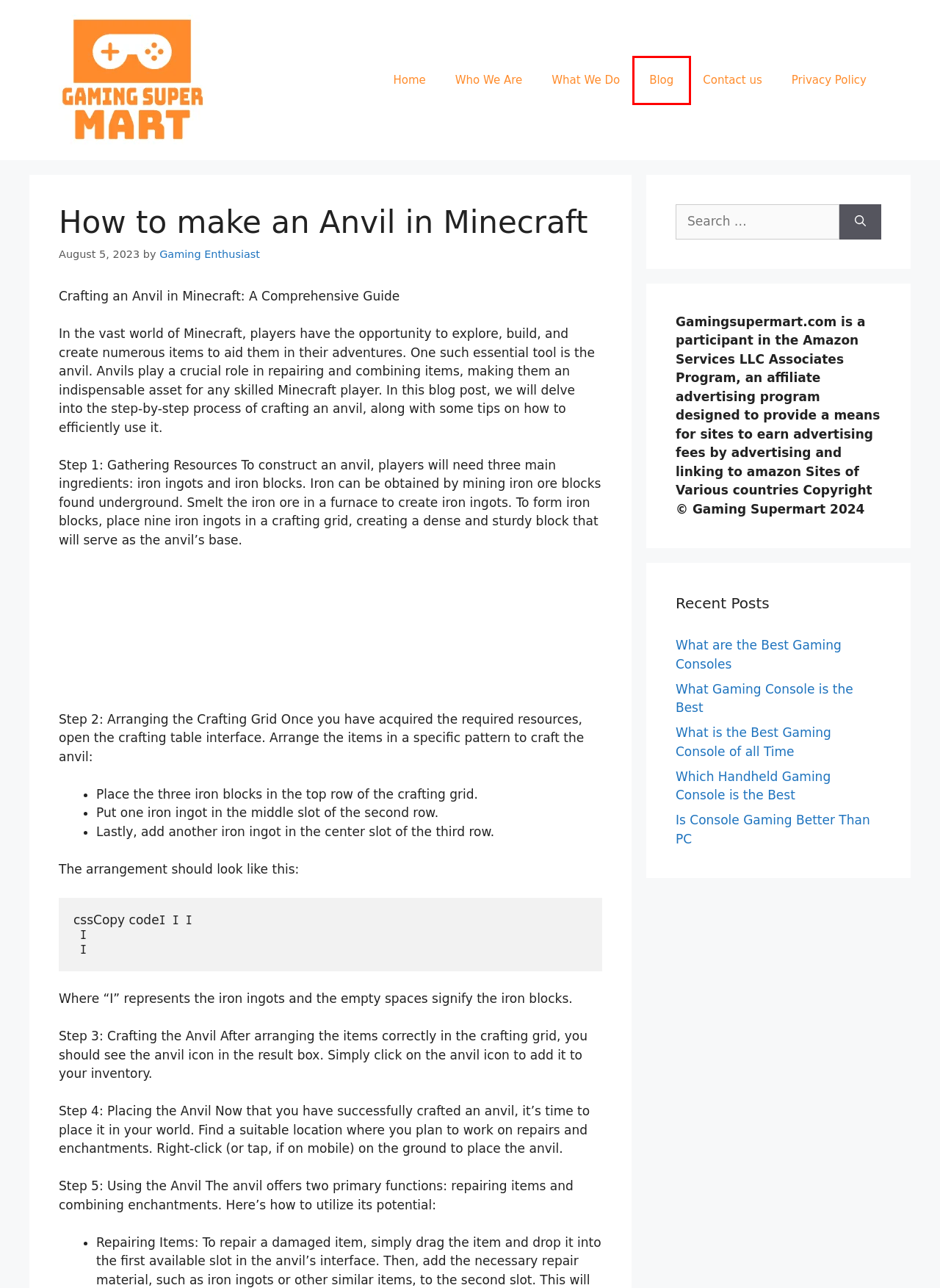You are presented with a screenshot of a webpage that includes a red bounding box around an element. Determine which webpage description best matches the page that results from clicking the element within the red bounding box. Here are the candidates:
A. Blog » Best Gaming Laptops Super Mart
B. Best Amazon Black Friday Deals On Laptops 2023 » Best Gaming Laptops Super Mart
C. What We Do » Best Gaming Laptops Super Mart
D. Is Console Gaming Better Than PC 2024
E. What Gaming Console Is The Best 2024
F. Privacy Policy » Best Gaming Laptops Super Mart
G. Which Handheld Gaming Console Is The Best 2024
H. What Are The Best Gaming Consoles 2024

A